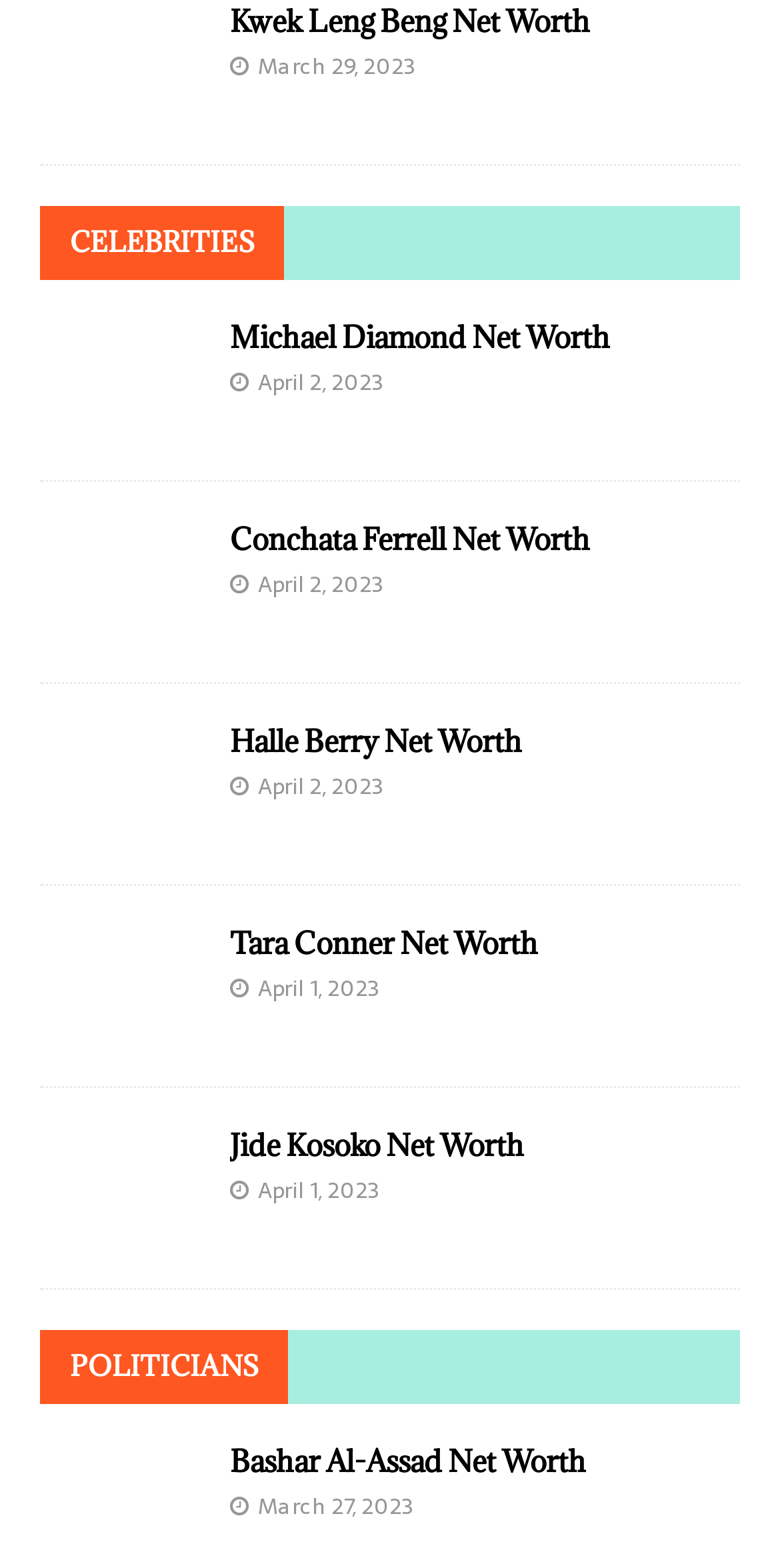Carefully observe the image and respond to the question with a detailed answer:
What is the update date of Jide Kosoko Net Worth?

The webpage shows a static text 'April 1, 2023' next to the link 'Jide Kosoko Net Worth', indicating the update date.